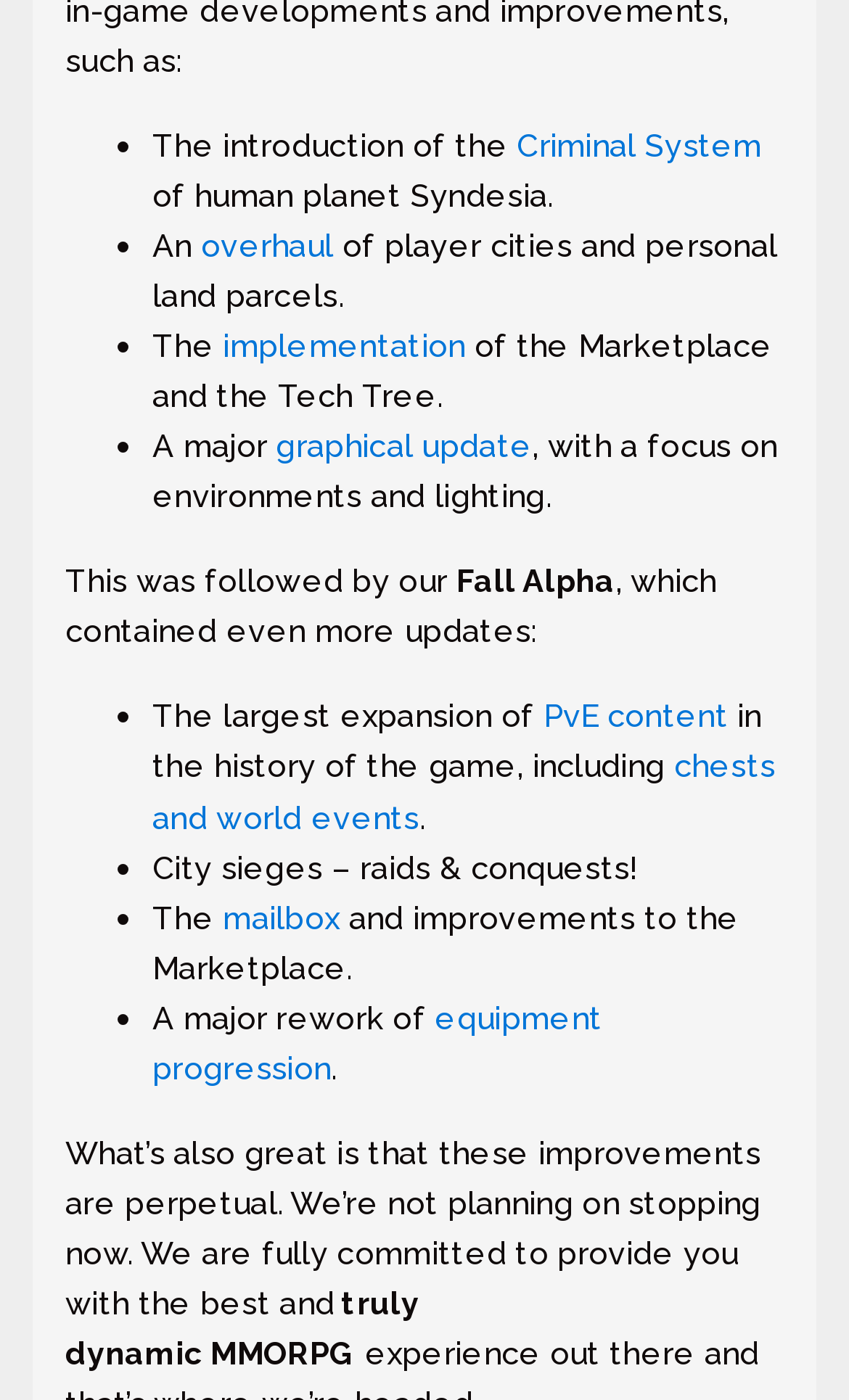Please pinpoint the bounding box coordinates for the region I should click to adhere to this instruction: "Read about 'implementation'".

[0.263, 0.234, 0.548, 0.26]